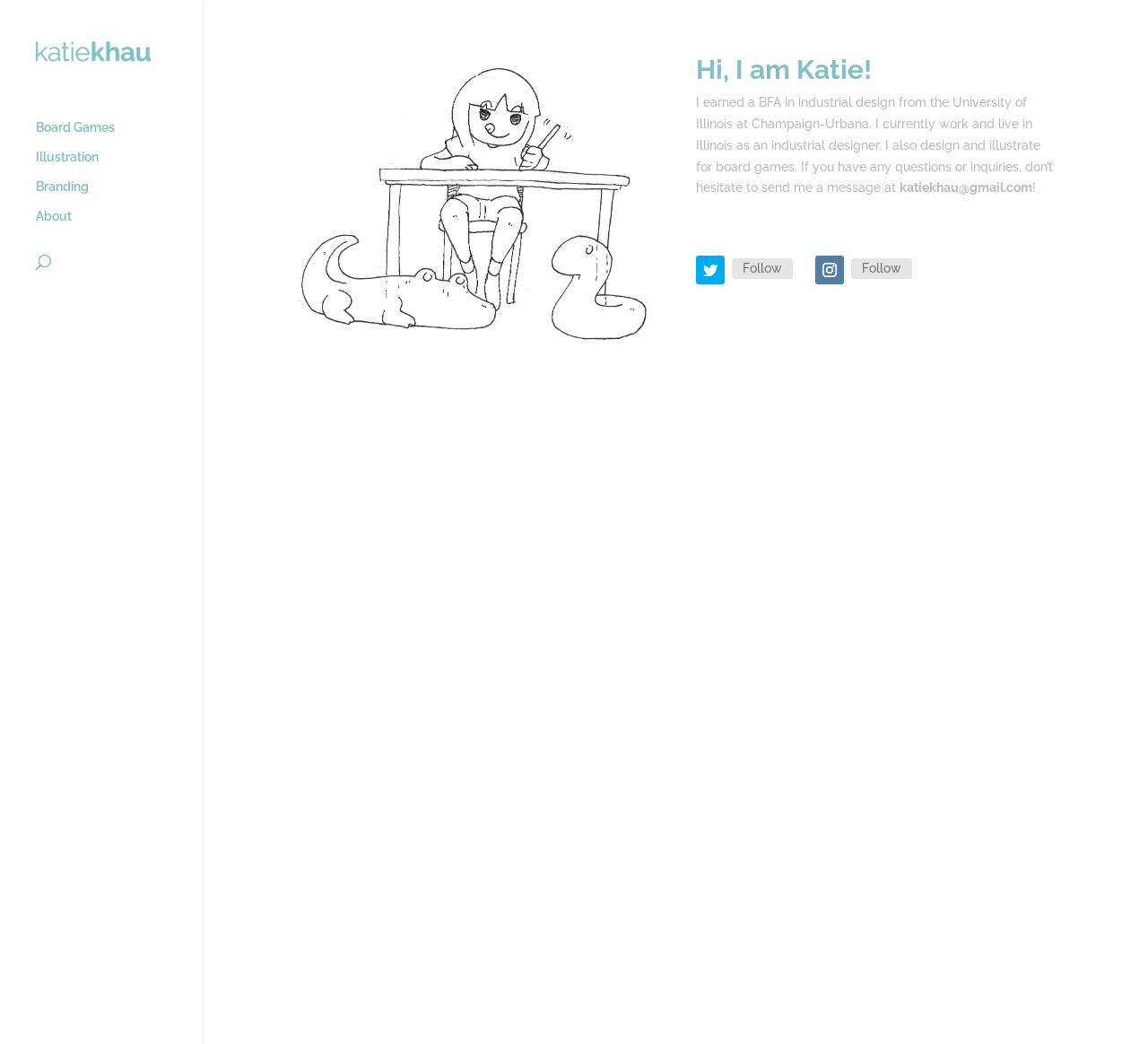Find and generate the main title of the webpage.

Hi, I am Katie!